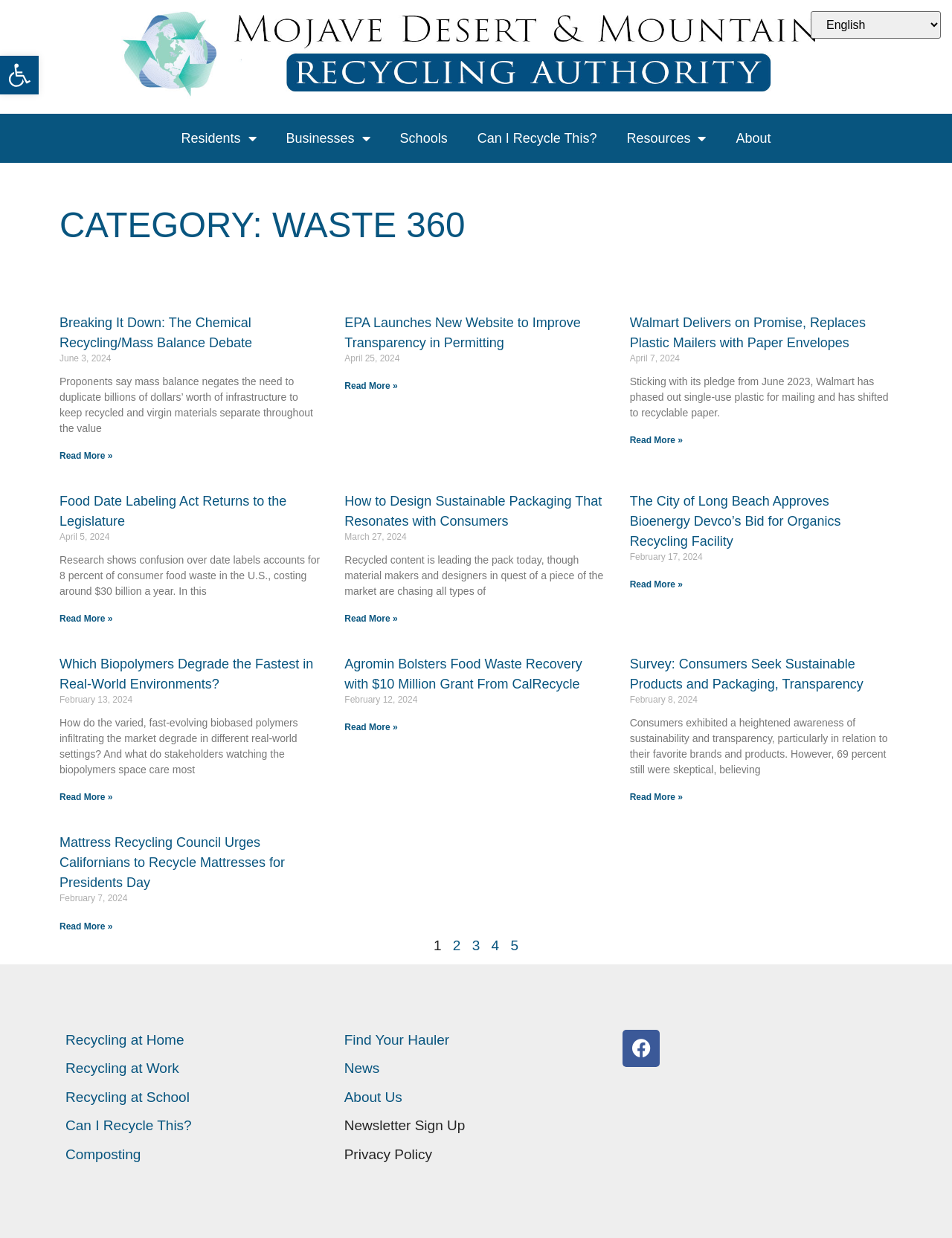Provide an in-depth caption for the contents of the webpage.

The webpage is about Waste 360, specifically the Mojave Desert and Mountain Recycling Authority. At the top, there is a toolbar with an accessibility tool button. Below that, there is a logo and a link to the Mojave Desert and Mountain Recycling Authority.

The main content of the page is divided into sections, each with a heading and a brief summary. There are 9 sections in total, each with a title, a date, and a short paragraph of text. The sections are arranged in three columns, with three sections in each column.

The sections appear to be news articles or blog posts, with topics related to waste management, recycling, and sustainability. Some of the article titles include "Breaking It Down: The Chemical Recycling/Mass Balance Debate", "EPA Launches New Website to Improve Transparency in Permitting", and "Survey: Consumers Seek Sustainable Products and Packaging, Transparency".

Each section has a "Read more" link at the bottom, which likely leads to a full article or more information on the topic. There are also links to categories and tags at the top of the page, including "Residents", "Businesses", "Schools", and "Resources".

At the bottom of the page, there is a pagination navigation section, which allows users to navigate to other pages of content.